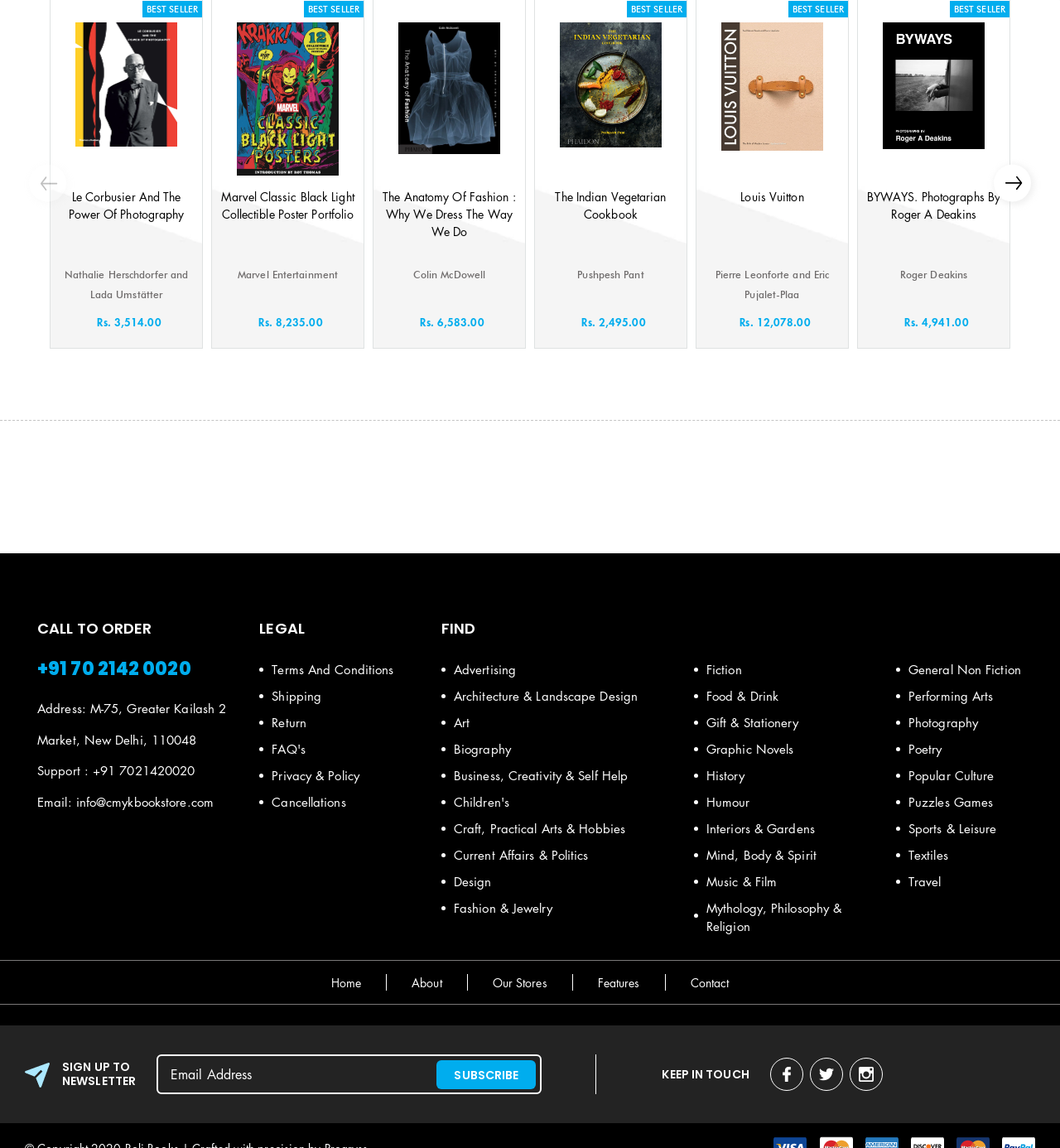Please give a concise answer to this question using a single word or phrase: 
What is the contact number for support?

+91 70 2142 0020